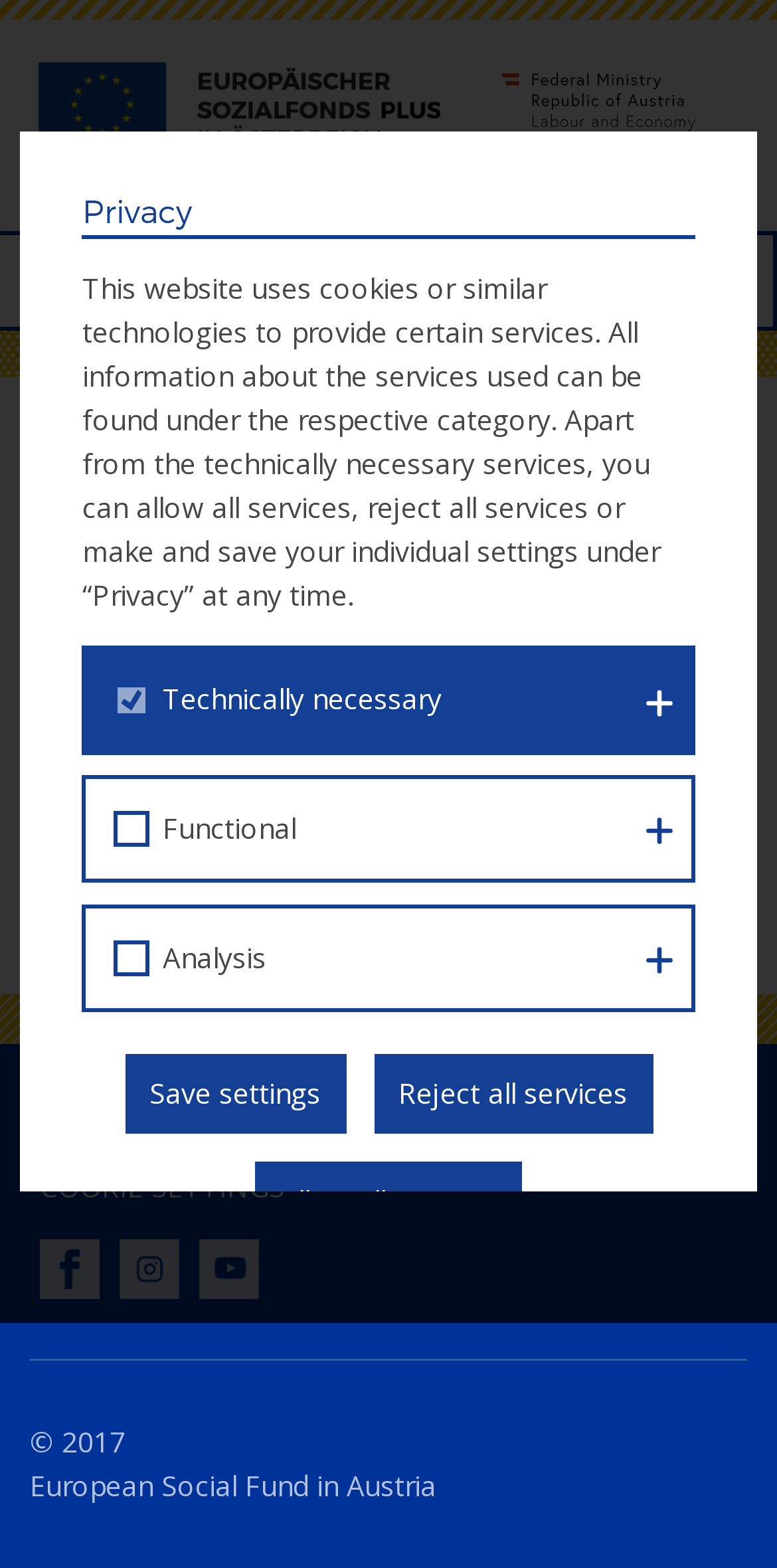Specify the bounding box coordinates of the element's area that should be clicked to execute the given instruction: "Open the privacy settings". The coordinates should be four float numbers between 0 and 1, i.e., [left, top, right, bottom].

[0.106, 0.12, 0.894, 0.15]